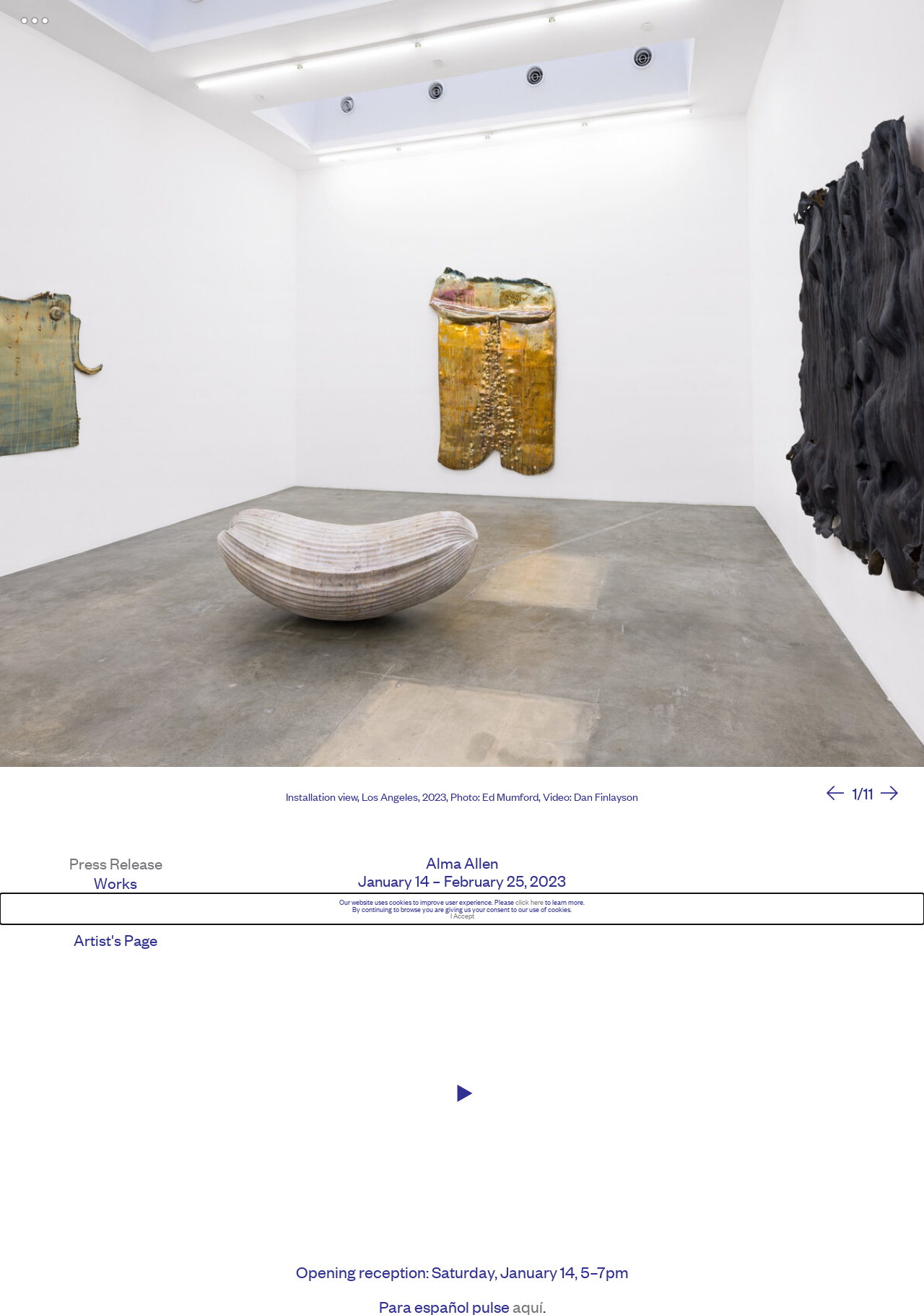Give a comprehensive overview of the webpage, including key elements.

The webpage is about an art exhibition titled "Alma Allen" at BLUM, with a focus on the exhibition's details and related content. 

At the top left corner, there is a main navigation toggle button. Below it, a large figure takes up most of the screen, displaying an installation view of the exhibition in Los Angeles, 2023. 

On the right side of the figure, there are slideshow controls, including previous, pagination, and next buttons. The pagination button displays the current slide number, "1/11". 

Below the figure, there is a caption describing the installation view, including the photographer and videographer credits. 

Underneath the caption, there are four links: "Press Release", "Works", "News", and "Artist's Page", aligned horizontally. 

To the right of these links, there are two headings: the artist's name "Alma Allen" and the exhibition dates "January 14 – February 25, 2023 Los Angeles". 

Below the headings, there is a video embedded on the page. 

A static text block follows, announcing the opening reception details. 

At the bottom of the page, there is a cookie consent notification, which includes a link to learn more about the website's cookie policy and an "I Accept" button to consent to the use of cookies.